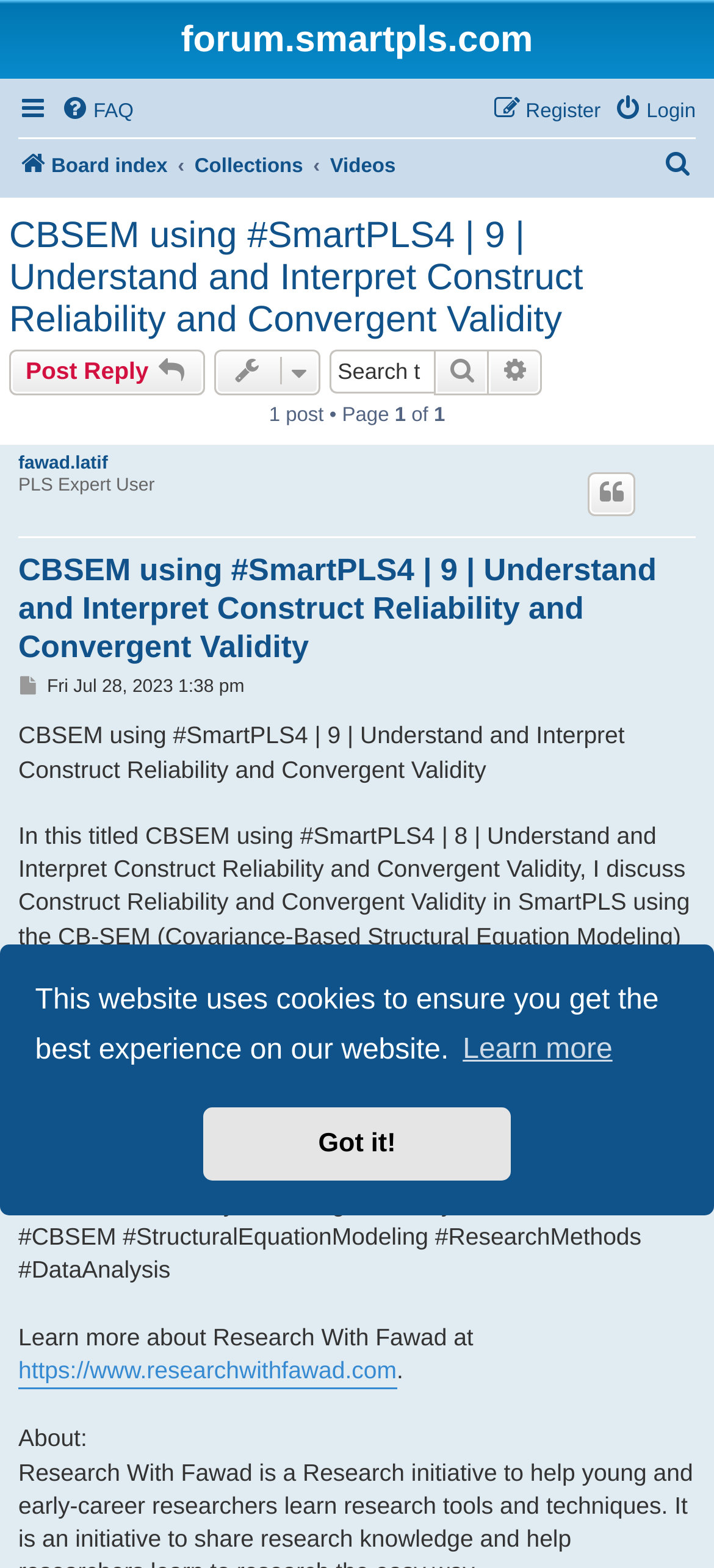What is the format of the content being discussed?
Look at the image and answer with only one word or phrase.

Video